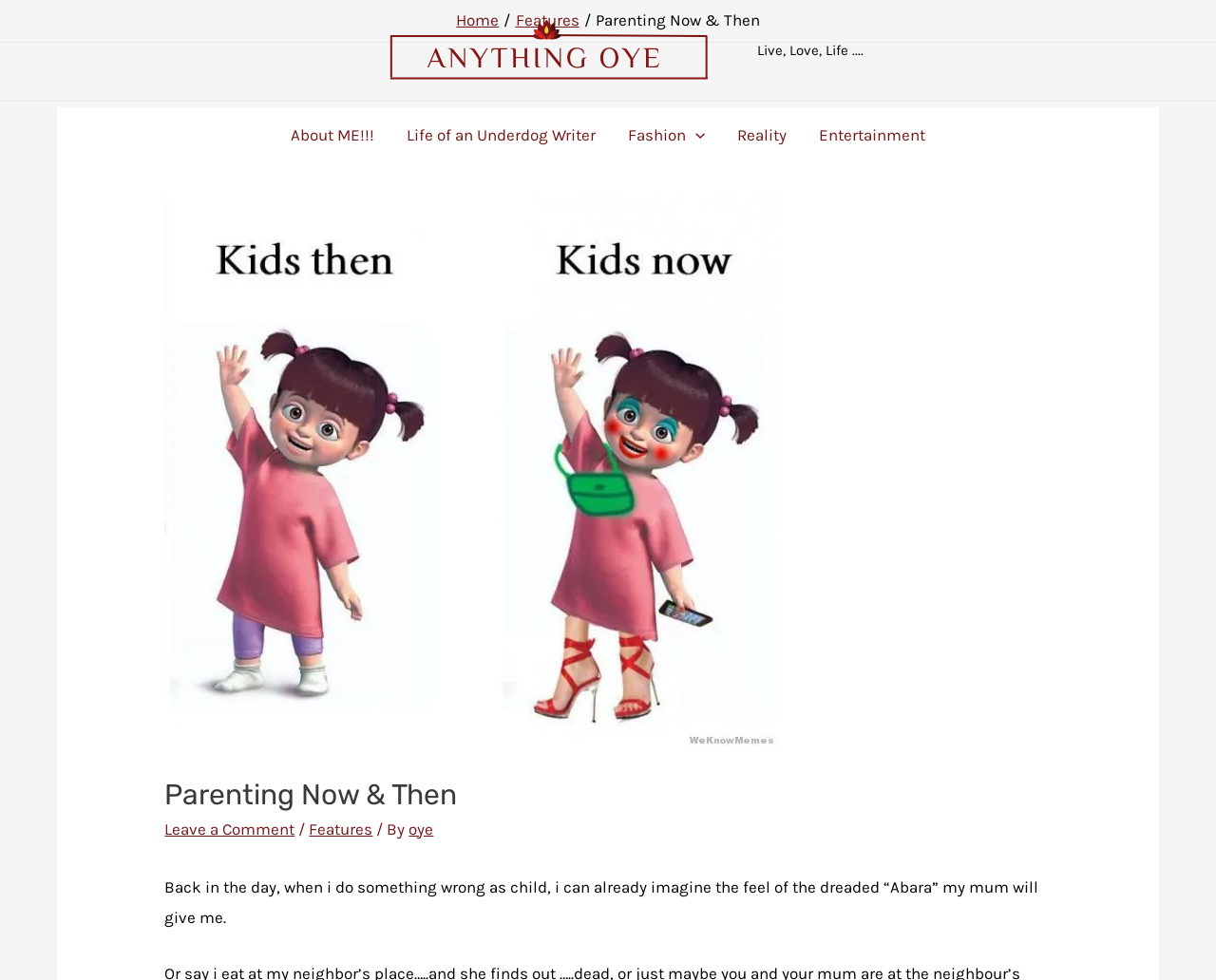What is the author's tone in the current post?
Please provide a single word or phrase in response based on the screenshot.

Reflective